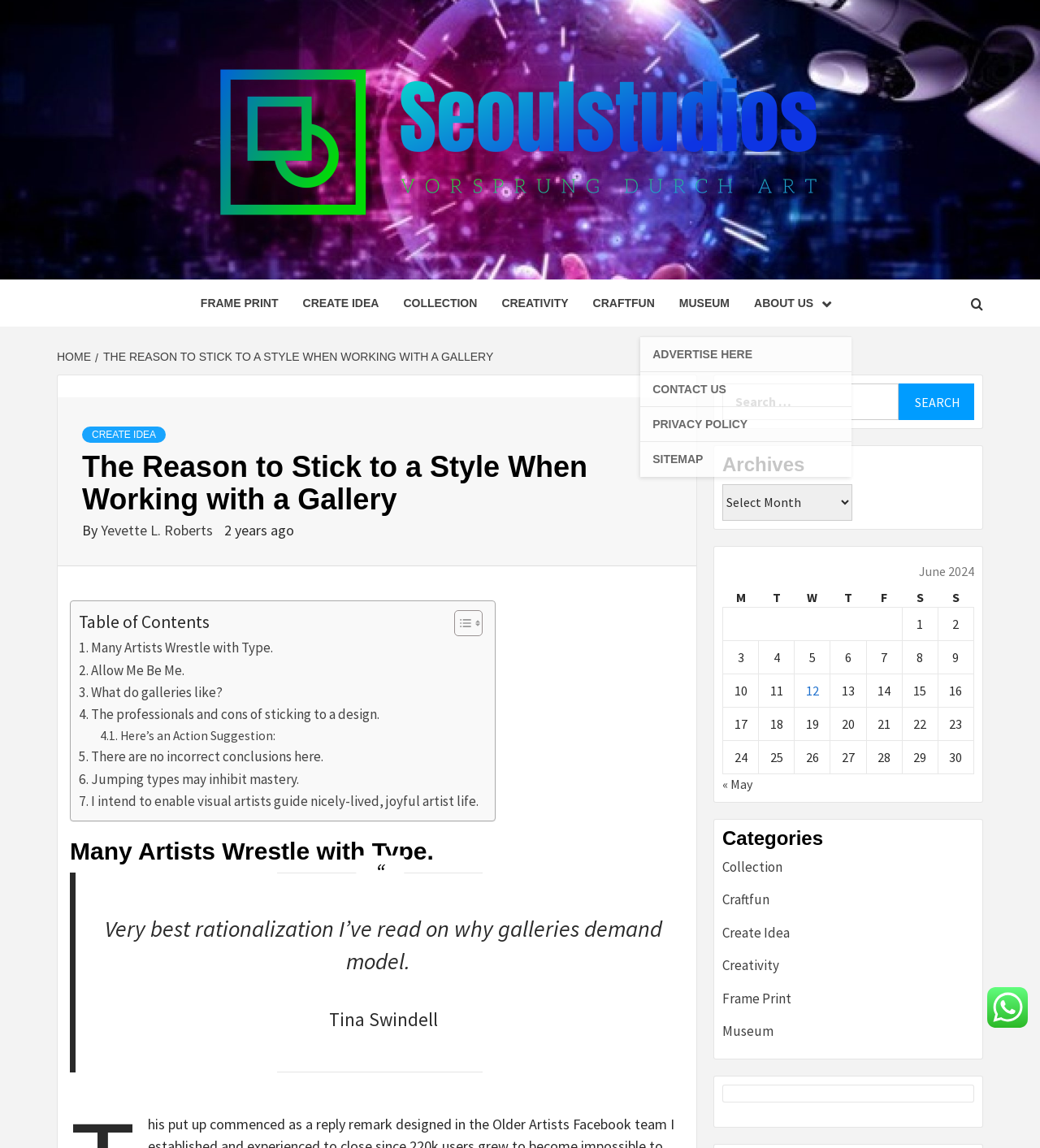What is the purpose of the 'Toggle Table of Content' button?
Using the image provided, answer with just one word or phrase.

To show or hide the table of contents